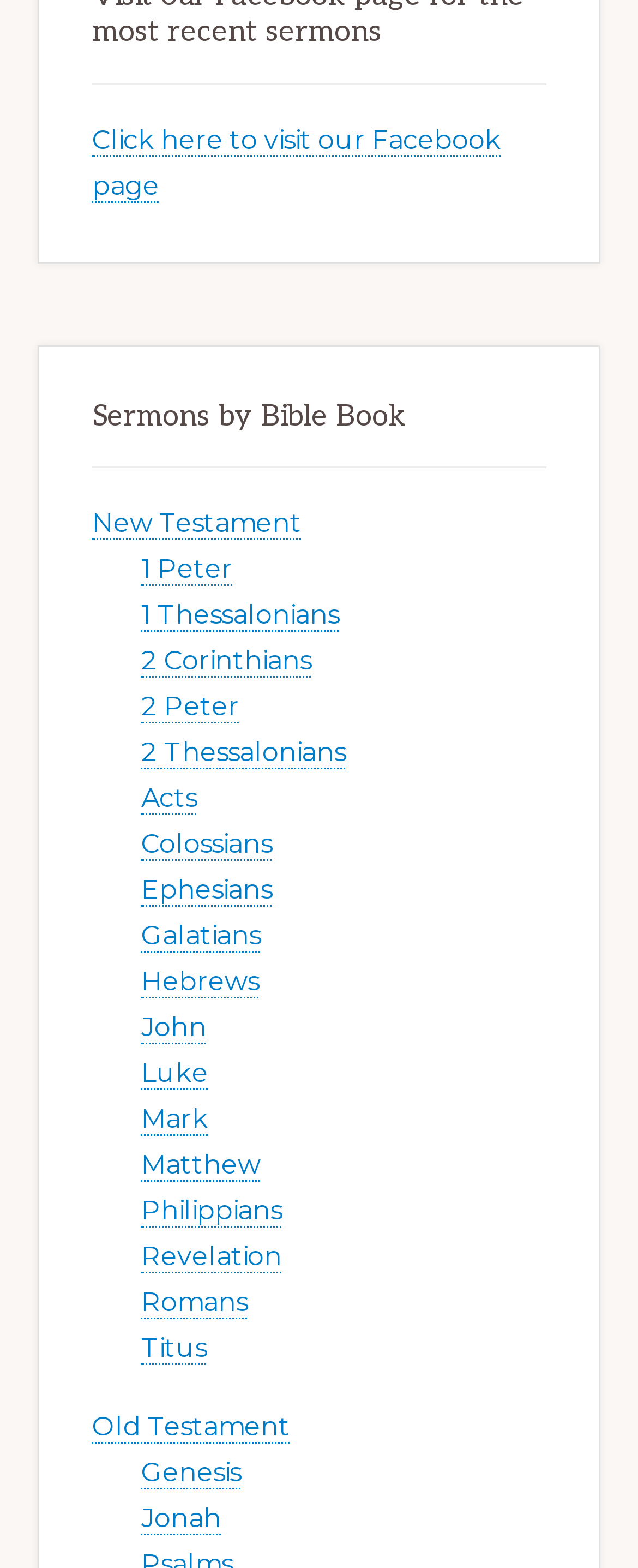Determine the bounding box coordinates for the region that must be clicked to execute the following instruction: "Study Genesis".

[0.222, 0.929, 0.378, 0.95]